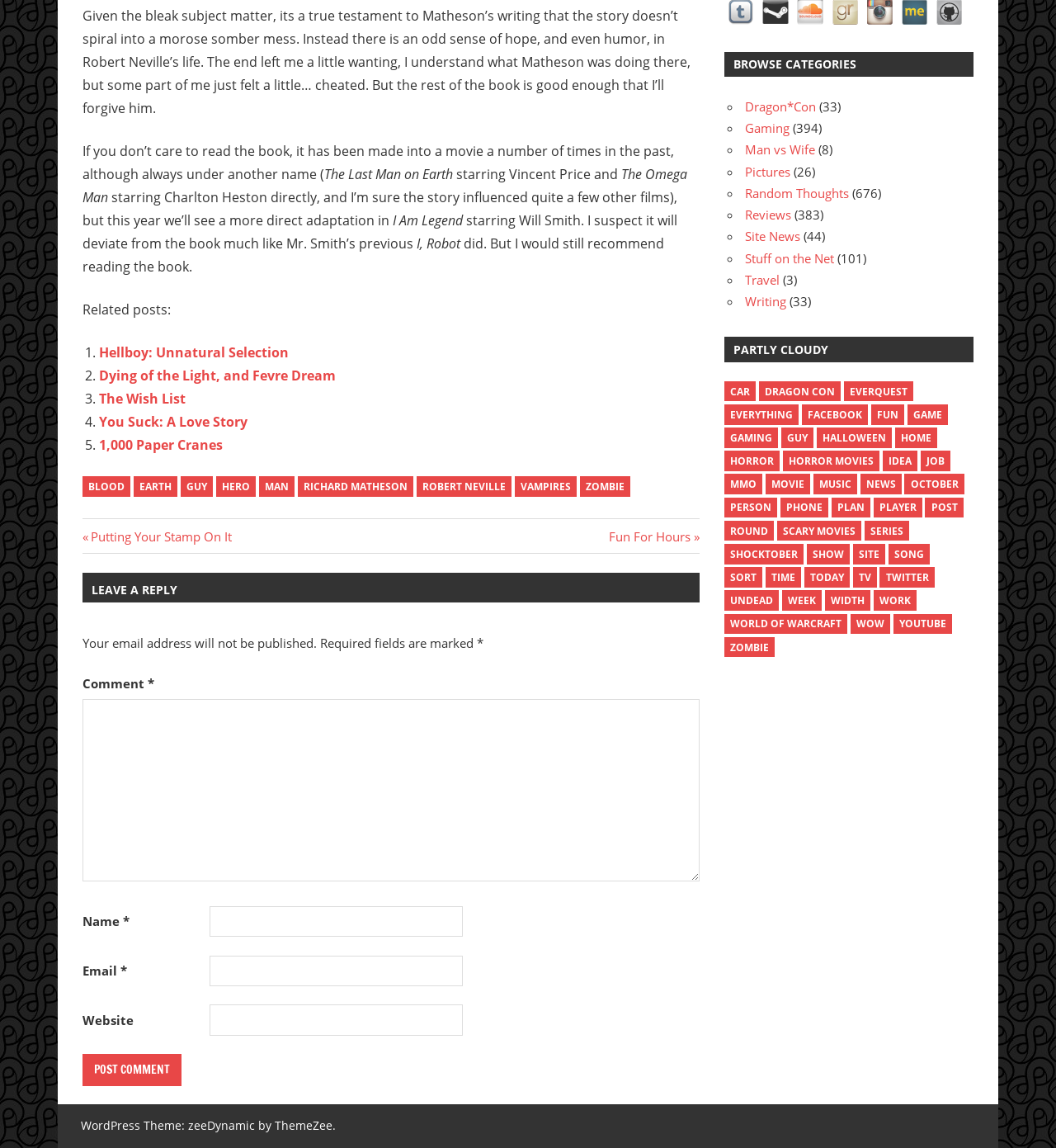Can you find the bounding box coordinates for the UI element given this description: "Next Post:Fun For Hours"? Provide the coordinates as four float numbers between 0 and 1: [left, top, right, bottom].

[0.576, 0.46, 0.662, 0.474]